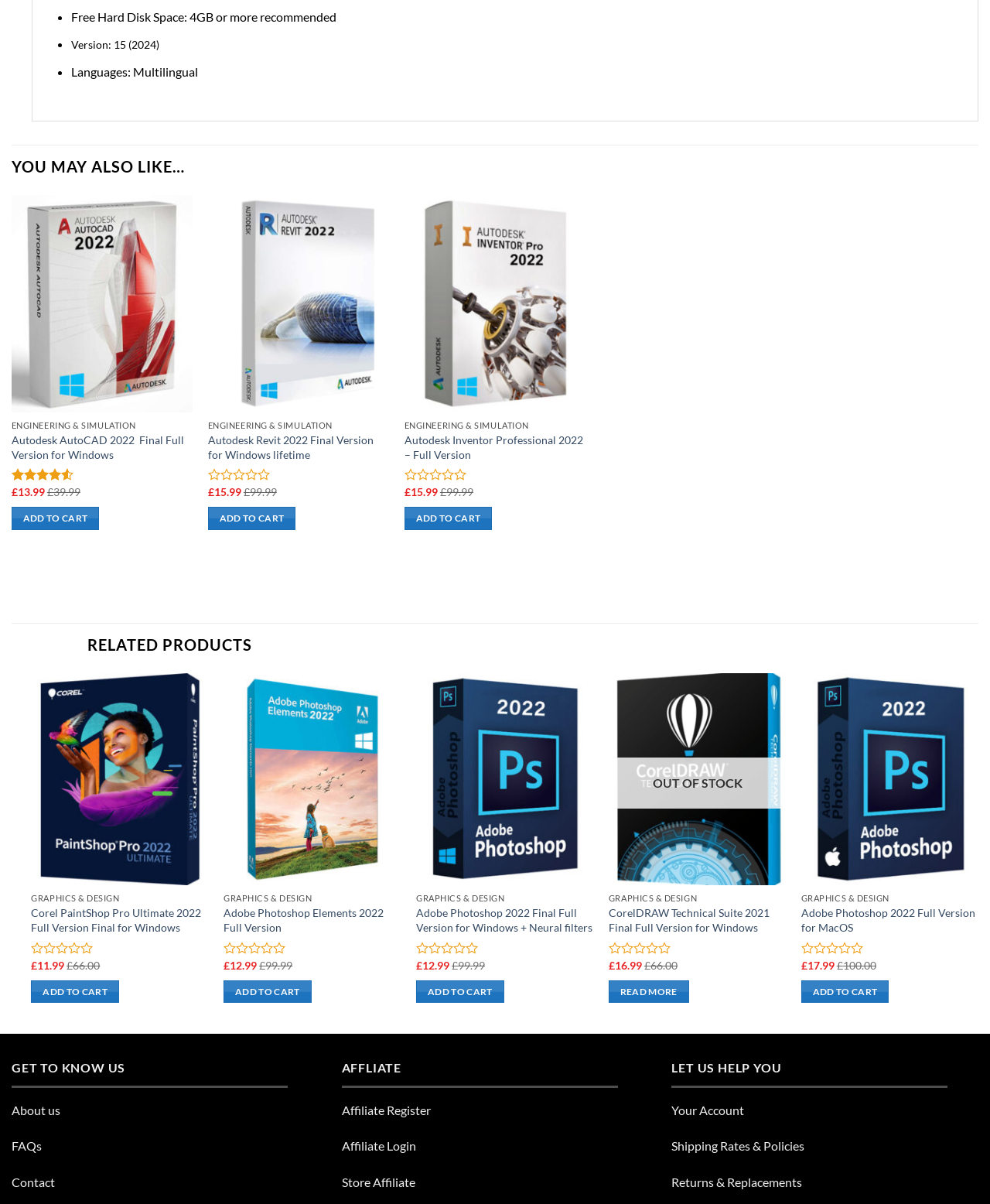Given the description "parent_node: Add to wishlist aria-label="Wishlist"", provide the bounding box coordinates of the corresponding UI element.

[0.558, 0.168, 0.583, 0.188]